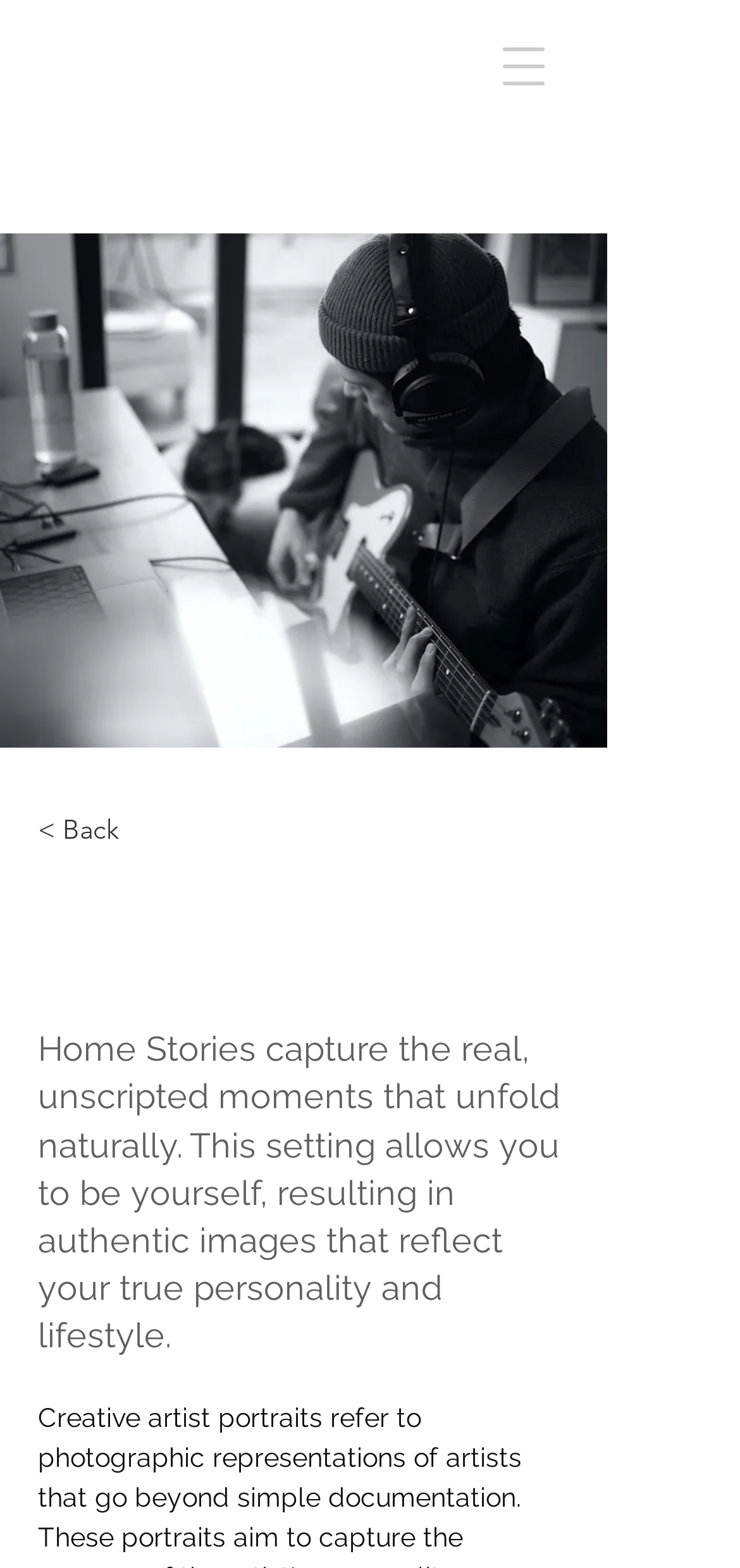Please identify the primary heading on the webpage and return its text.

A Sunday spent with Ronan Crix